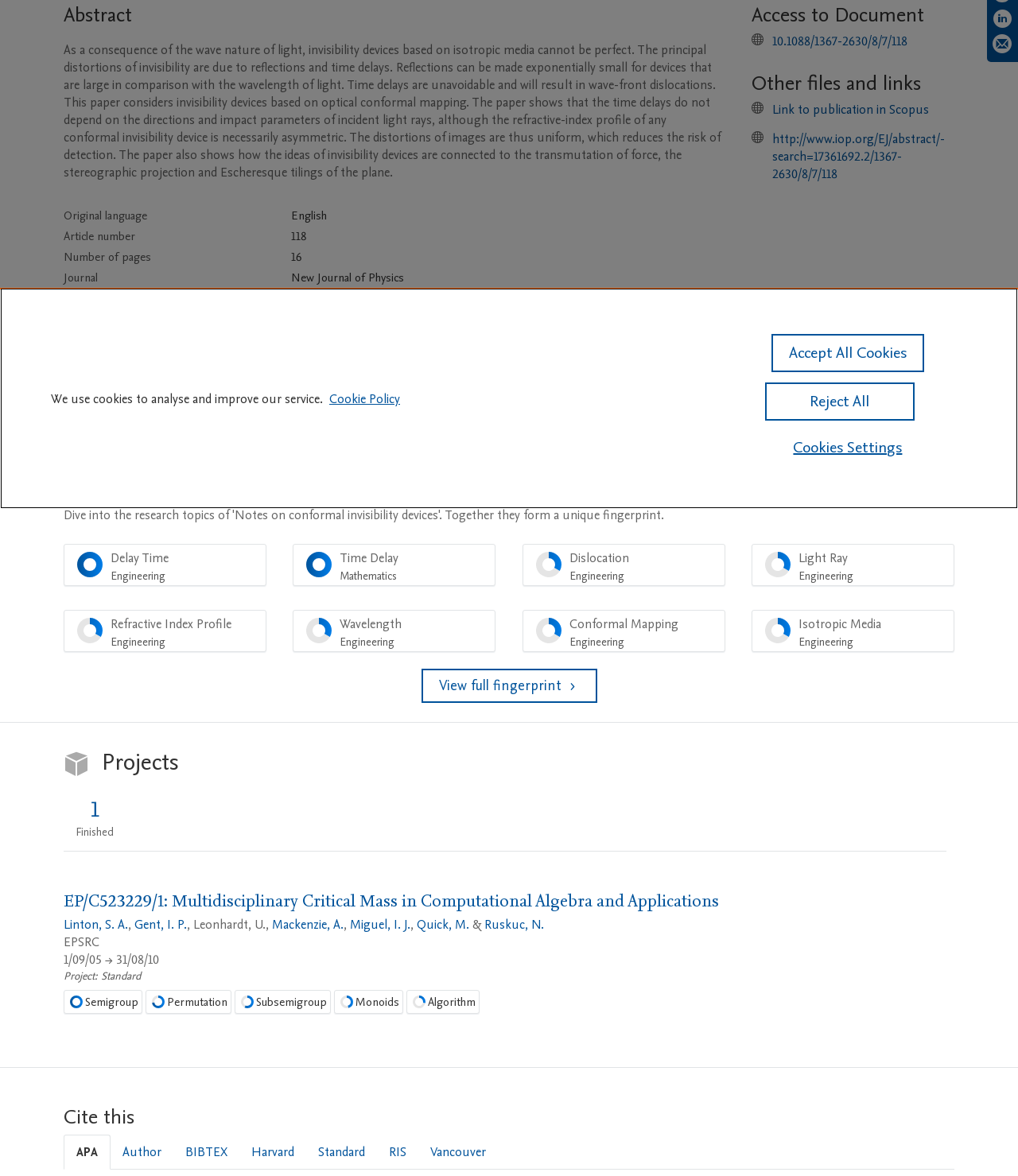Using the provided description: "Algorithm 28%", find the bounding box coordinates of the corresponding UI element. The output should be four float numbers between 0 and 1, in the format [left, top, right, bottom].

[0.399, 0.842, 0.471, 0.862]